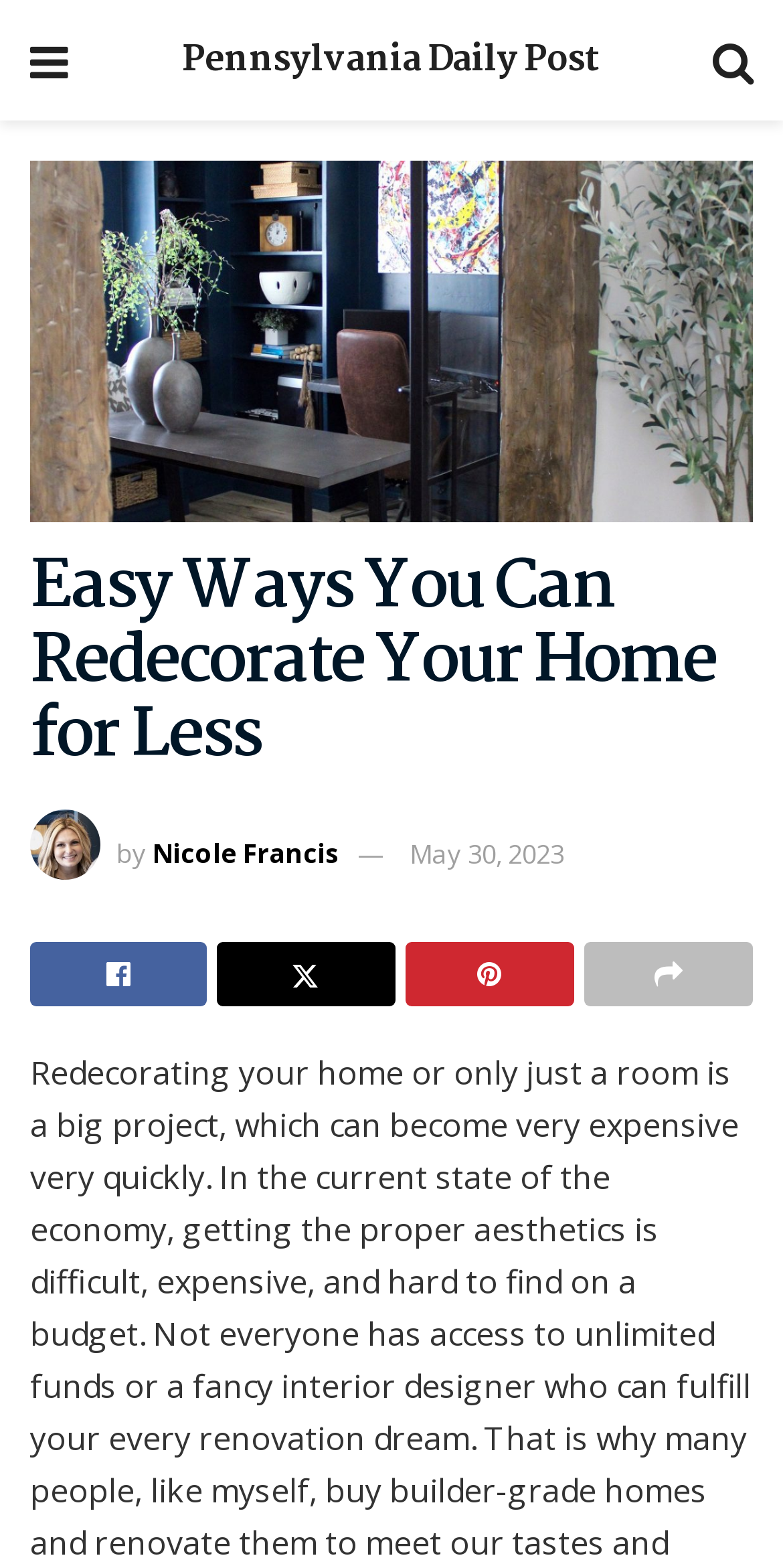Determine the title of the webpage and give its text content.

Easy Ways You Can Redecorate Your Home for Less